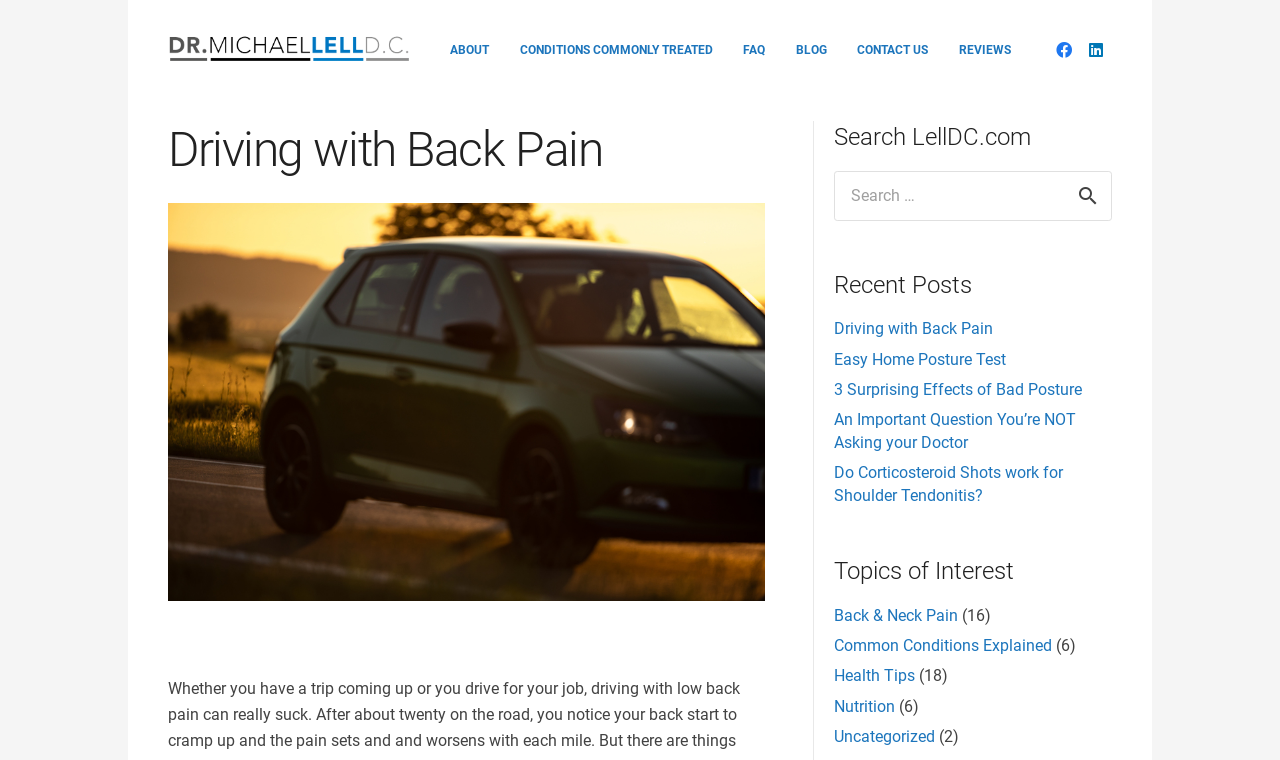Can you show the bounding box coordinates of the region to click on to complete the task described in the instruction: "Visit the Facebook page"?

[0.819, 0.045, 0.844, 0.087]